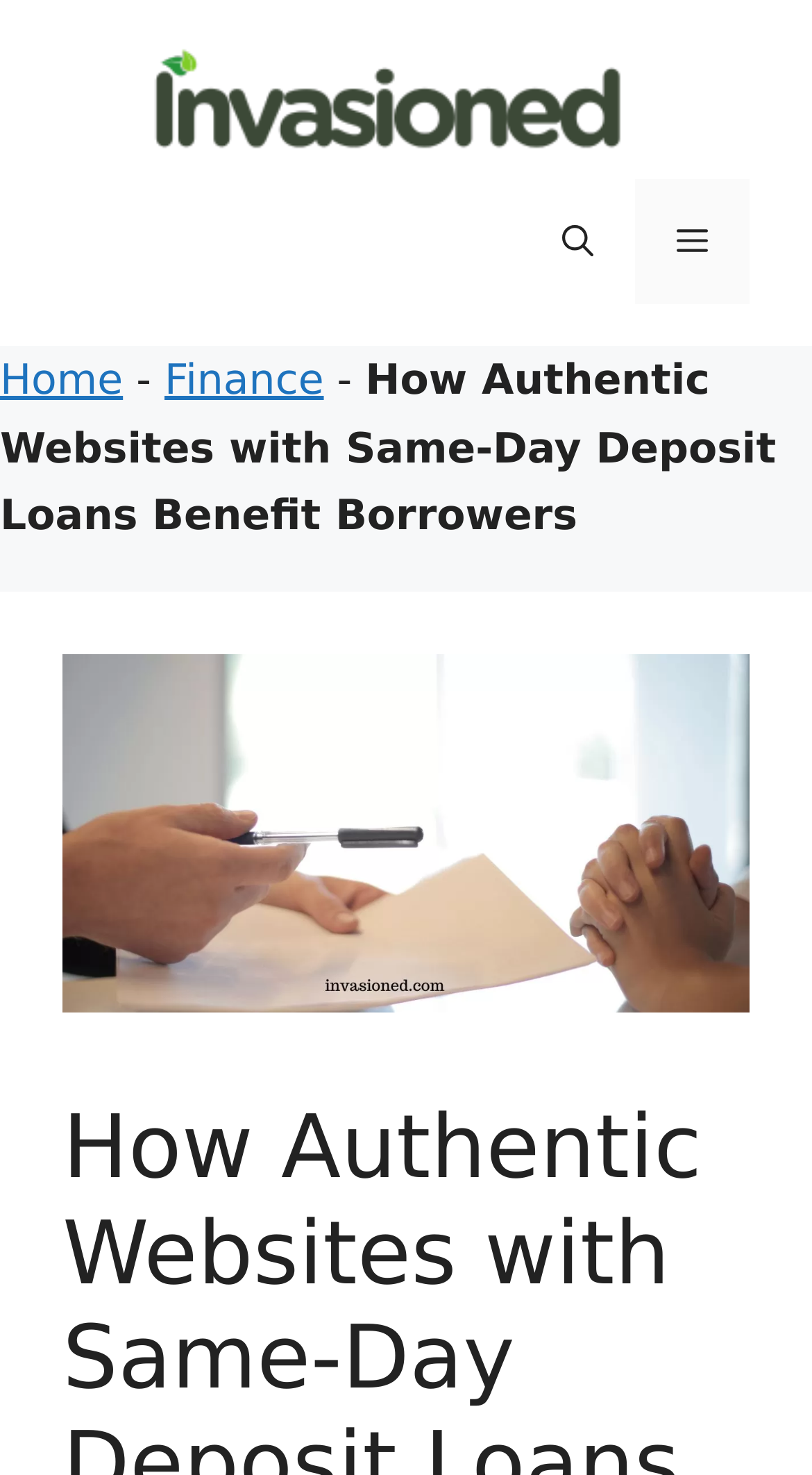What is the main title displayed on this webpage?

How Authentic Websites with Same-Day Deposit Loans Benefit Borrowers